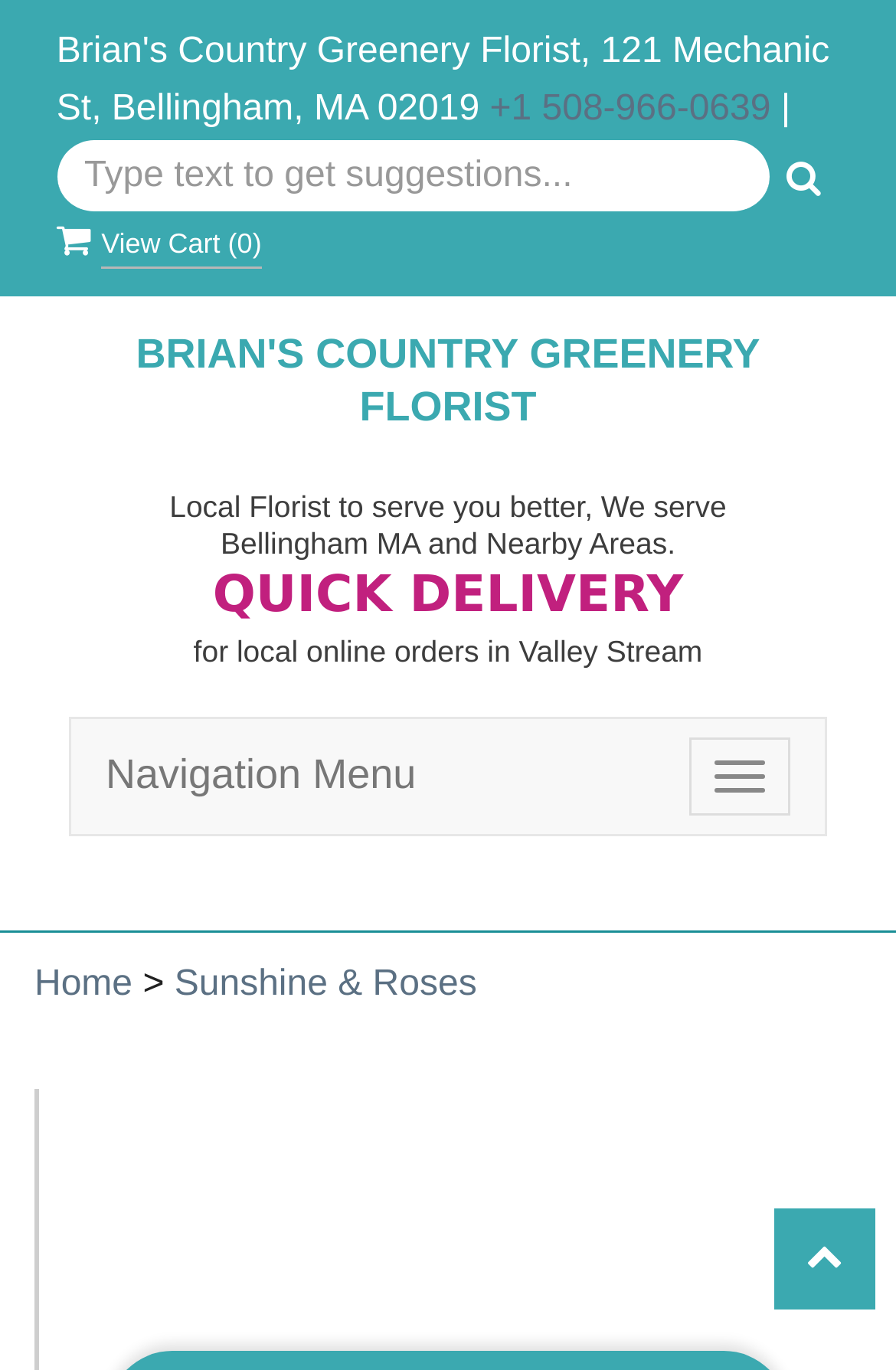Find the bounding box coordinates of the clickable area required to complete the following action: "Toggle navigation menu".

[0.769, 0.538, 0.882, 0.595]